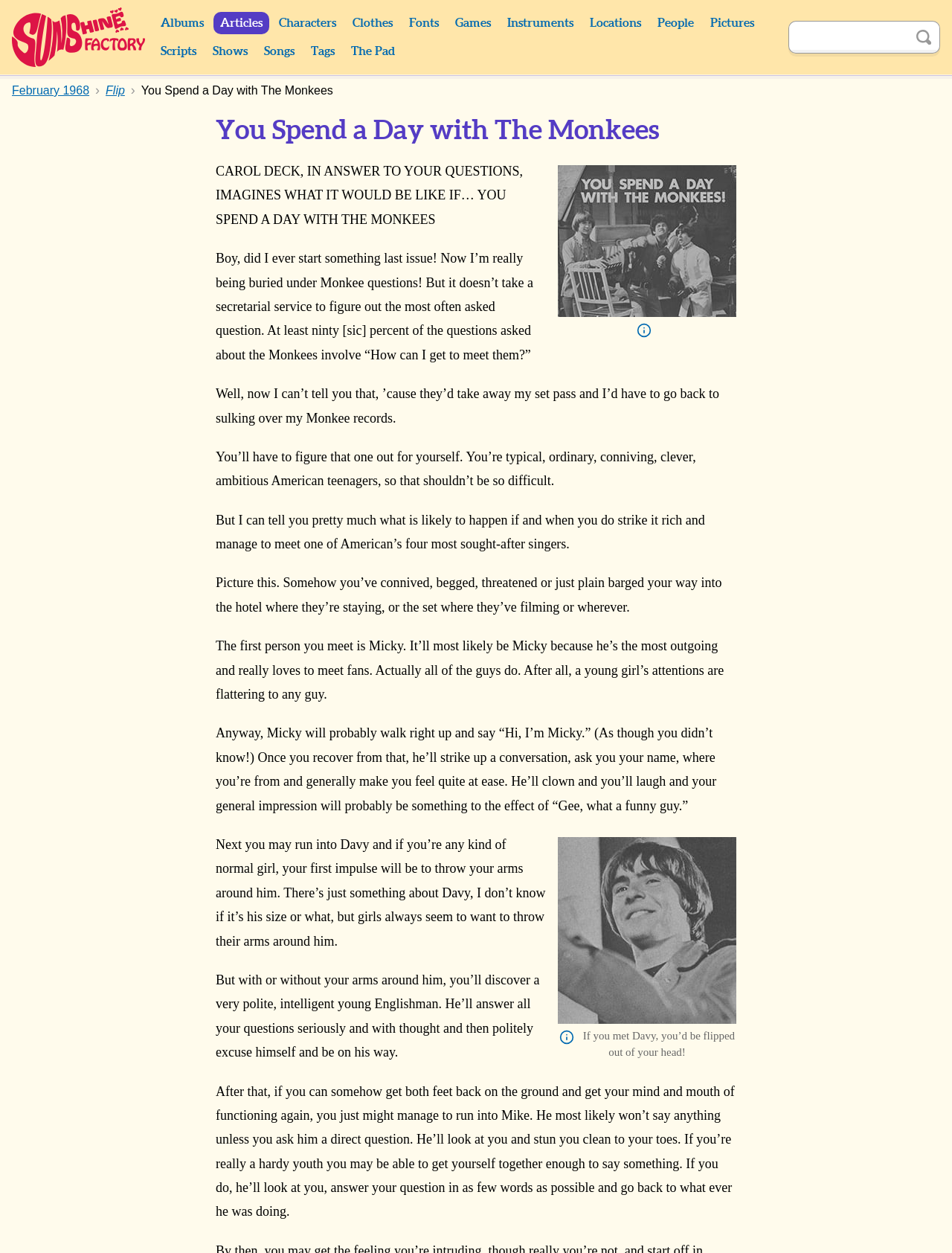What is the purpose of the article?
Provide a detailed answer to the question using information from the image.

The purpose of the article can be inferred from the text content, which describes a hypothetical scenario where a fan meets the Monkees and interacts with them, suggesting that the article aims to provide a fictional account of what it would be like to spend a day with the Monkees.